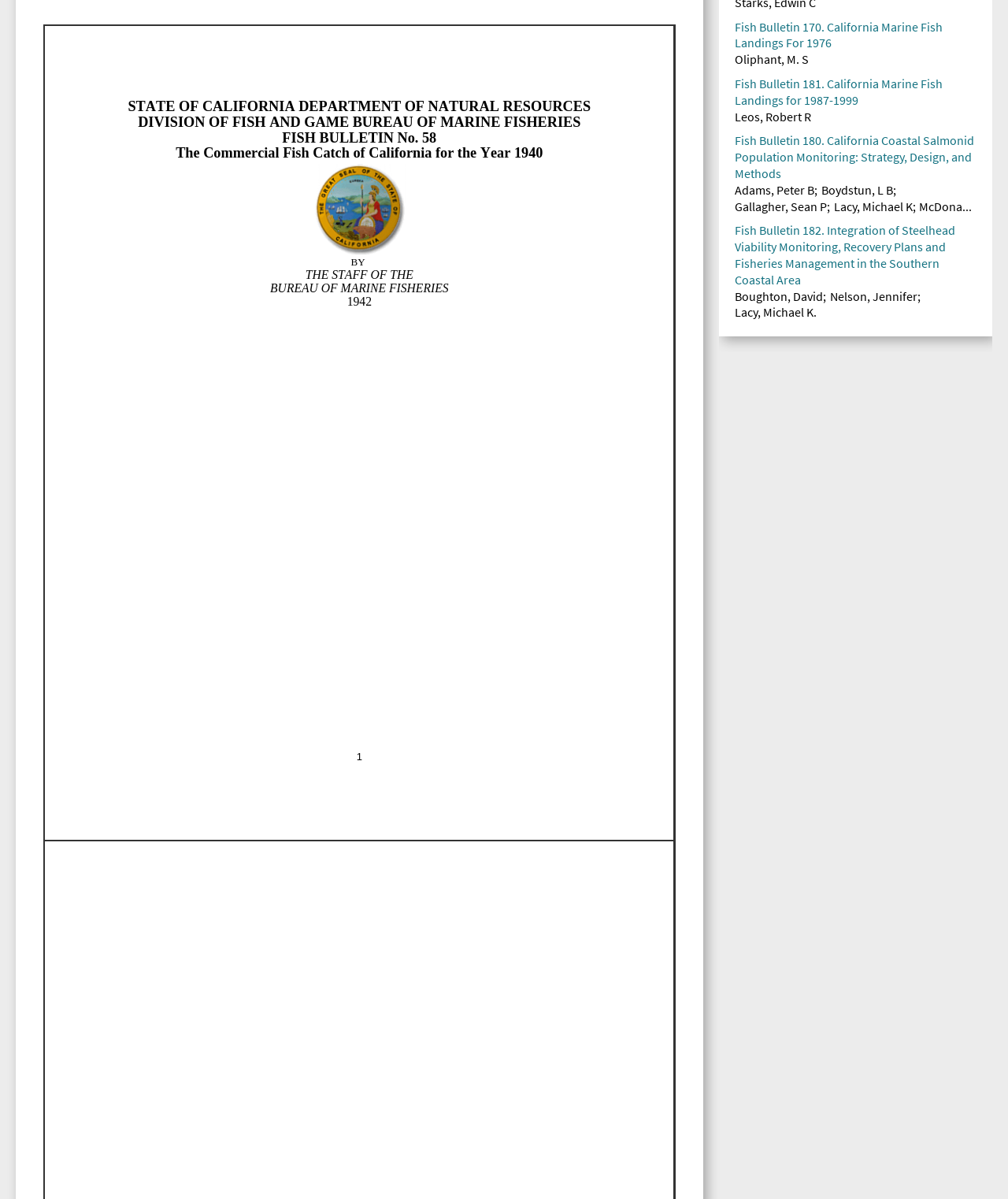Find the coordinates for the bounding box of the element with this description: "McDona...".

[0.912, 0.165, 0.964, 0.178]